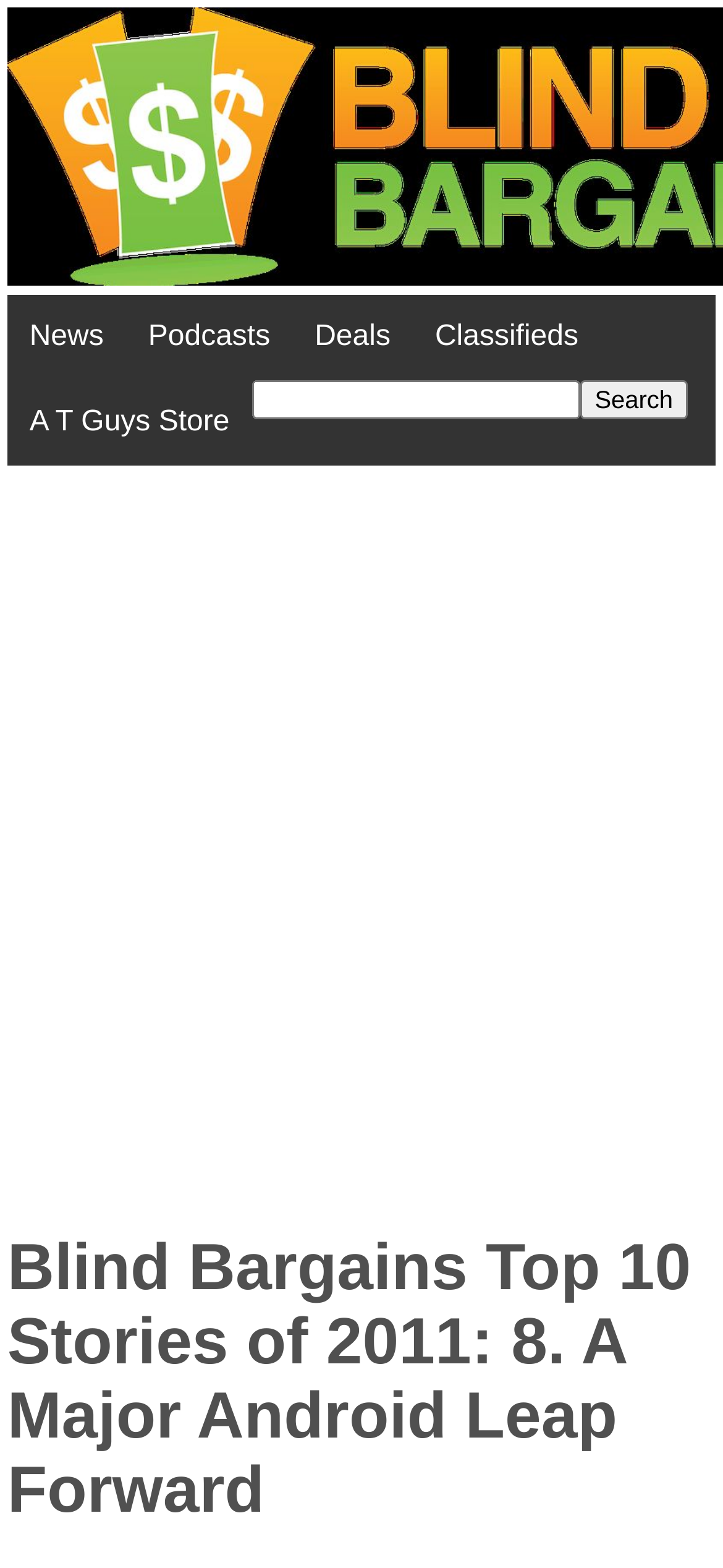What is the purpose of the textbox?
We need a detailed and meticulous answer to the question.

The textbox is labeled 'Search for' and is accompanied by a 'Search' button, indicating that its purpose is to allow users to search for specific content on the website.